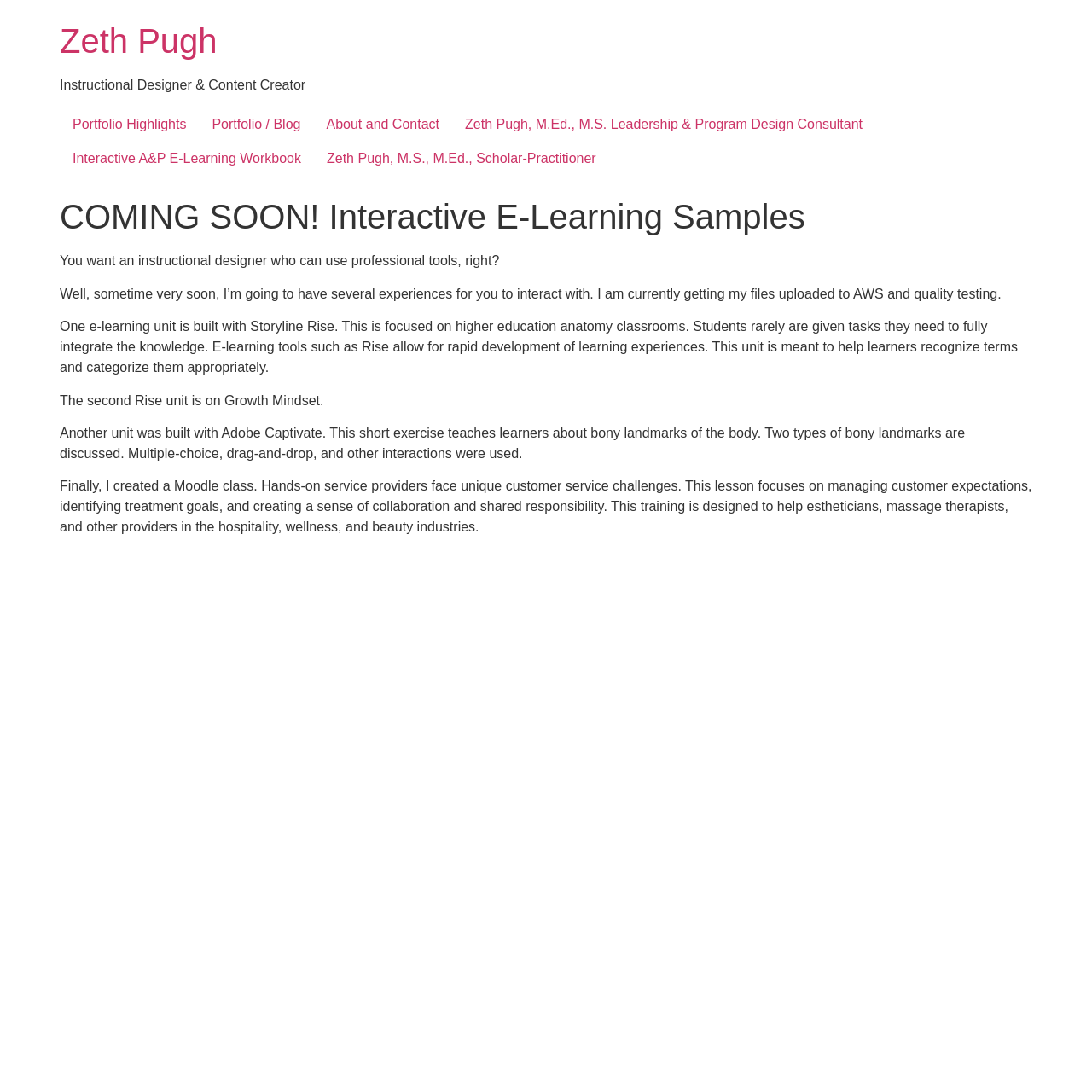What is the topic of the first e-learning unit? Based on the image, give a response in one word or a short phrase.

Anatomy